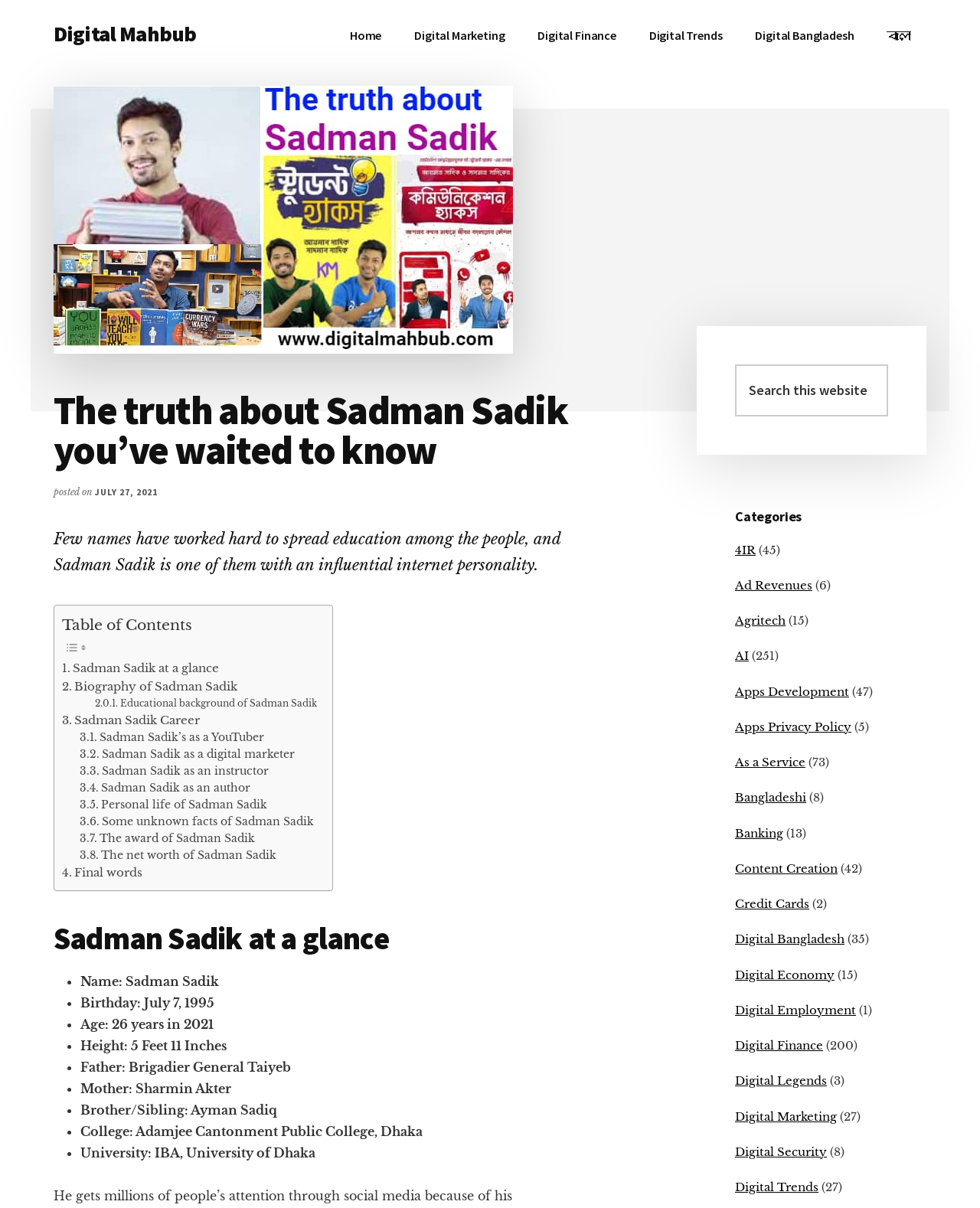Locate and generate the text content of the webpage's heading.

The truth about Sadman Sadik you’ve waited to know